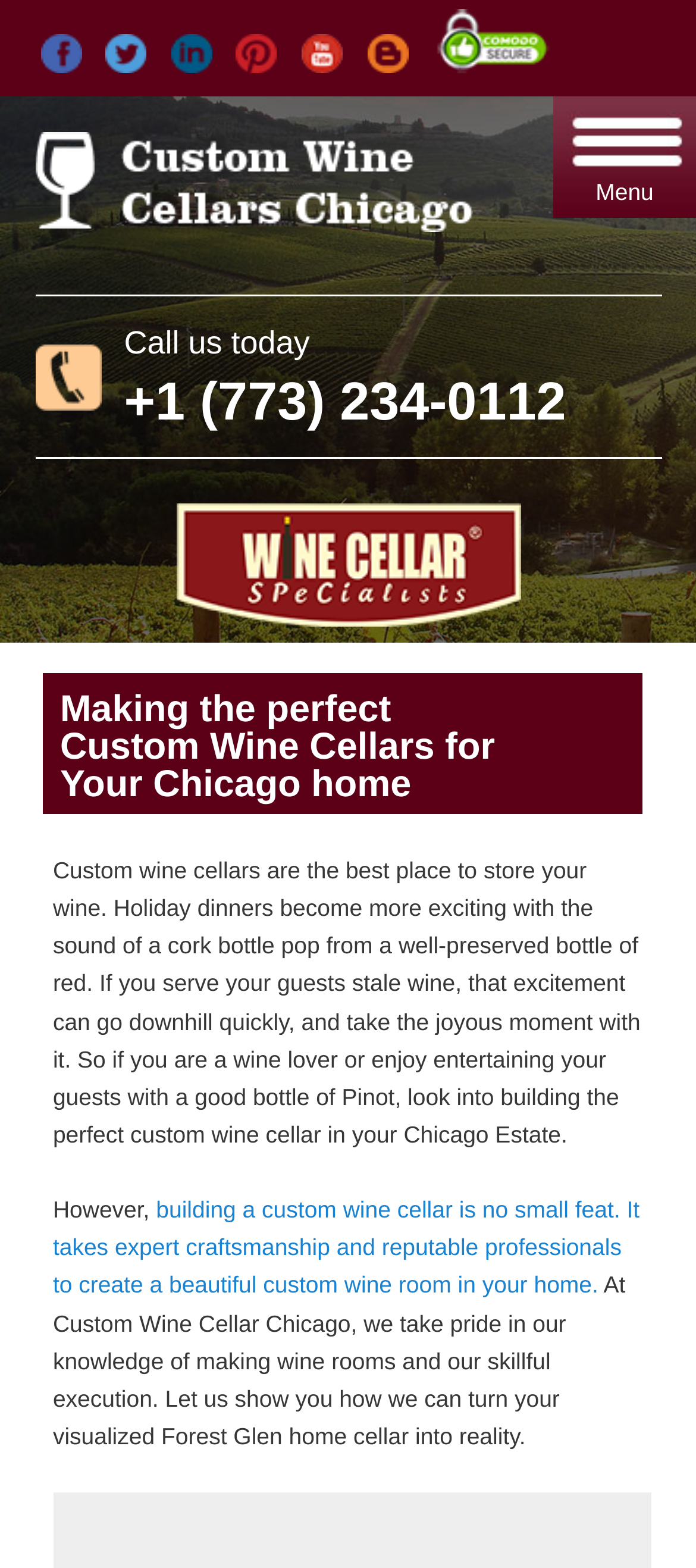Articulate a detailed summary of the webpage's content and design.

The webpage is about custom wine cellars, specifically in Chicago. At the top, there are five social media links, including Facebook, Twitter, LinkedIn, Pinterest, and YouTube, each accompanied by an image. Next to these links, there is a "Menu" link. 

Below the social media links, there is a heading that reads "Custom Wine Cellars Chicago" with an image underneath. To the right of the heading, there is a "Call us today" text and a phone number "+1 (773) 234-0112" link.

The main content of the webpage is divided into two sections. The first section has a heading that reads "Making the perfect Custom Wine Cellars for Your Chicago home". Below this heading, there is a paragraph of text that explains the importance of storing wine properly and how custom wine cellars can enhance the experience of serving wine to guests. 

The second section starts with the text "However," and continues with a link that explains the challenges of building a custom wine cellar and the importance of expert craftsmanship. The text then introduces Custom Wine Cellar Chicago as a reputable professional service that can help create a beautiful custom wine room in one's home.